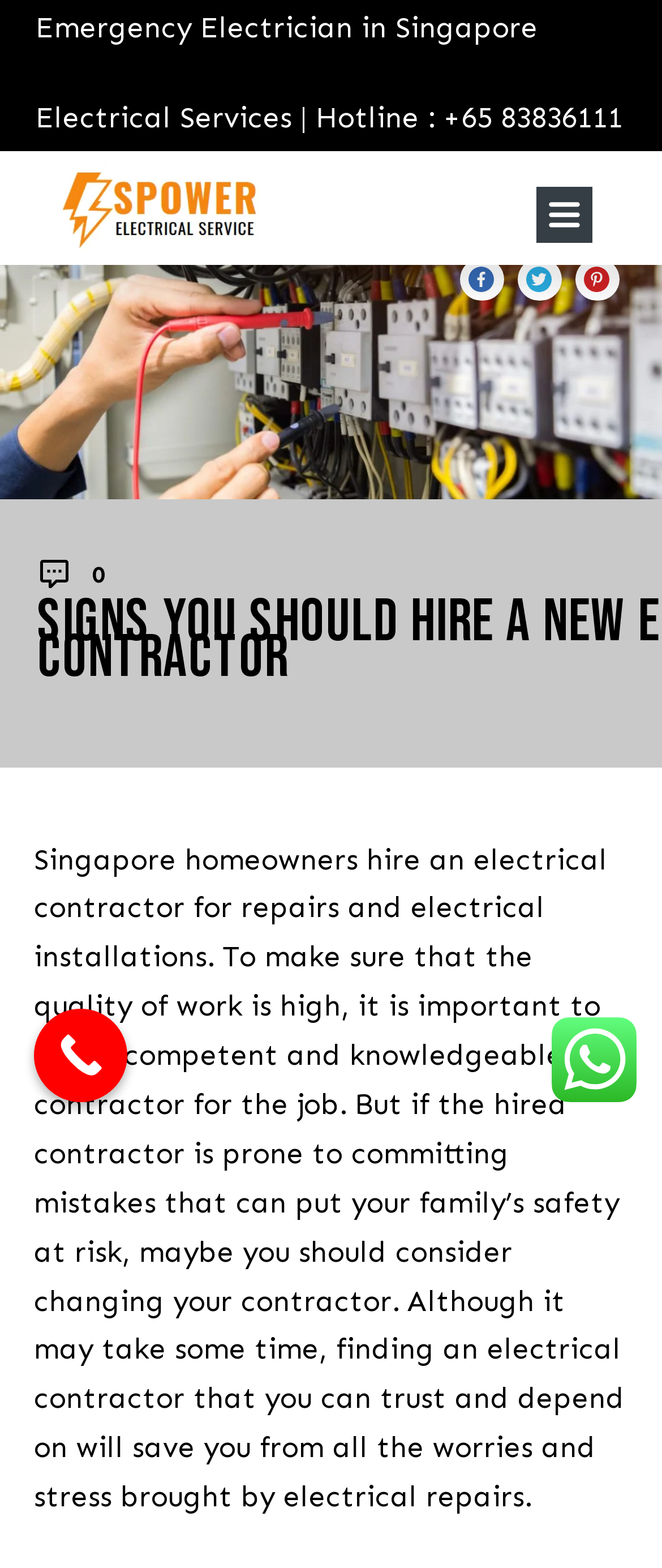Based on the image, please respond to the question with as much detail as possible:
Is there a call-to-action button on the webpage?

I found a 'Call Now Button' at the bottom of the webpage, which suggests that the webpage is encouraging visitors to take action and contact the electrical contractor services.